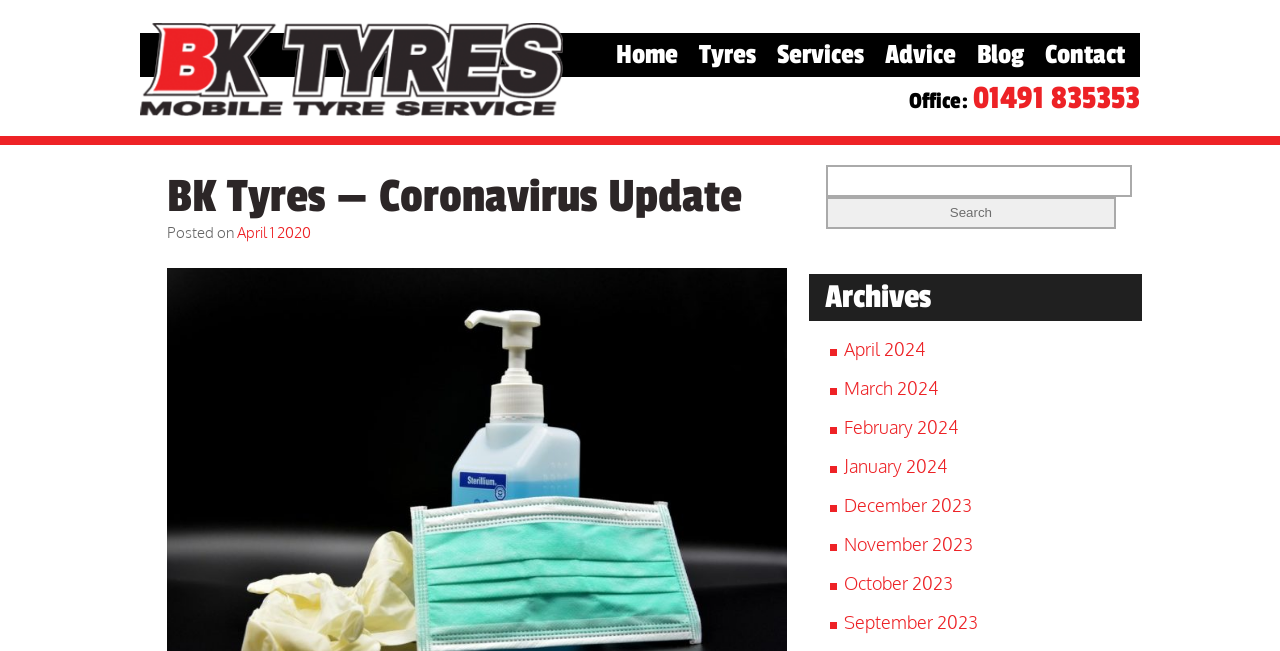Offer a thorough description of the webpage.

The webpage appears to be a blog post or article from BK Tyres, with a focus on a Coronavirus update. At the top left of the page, there is a logo of BK Tyres, accompanied by a link to skip to the content. 

To the right of the logo, there is a navigation menu with links to various sections of the website, including Home, Tyres, Services, Advice, Blog, and Contact. Below the navigation menu, there is a static text "Office:" followed by a phone number "01491 835353" as a link.

The main content of the page starts with a heading "BK Tyres — Coronavirus Update" followed by a date "Posted on April 1, 2020". The update message is not explicitly stated in the accessibility tree, but it is likely to be a message of appreciation for the support from customers and friends during the unprecedented time, as mentioned in the meta description.

On the right side of the page, there is a search bar with a label "Search for:" and a button to initiate the search. Below the search bar, there is a section titled "Archives" with a list of links to previous months, from April 2024 to September 2023, each with a bullet point marker.